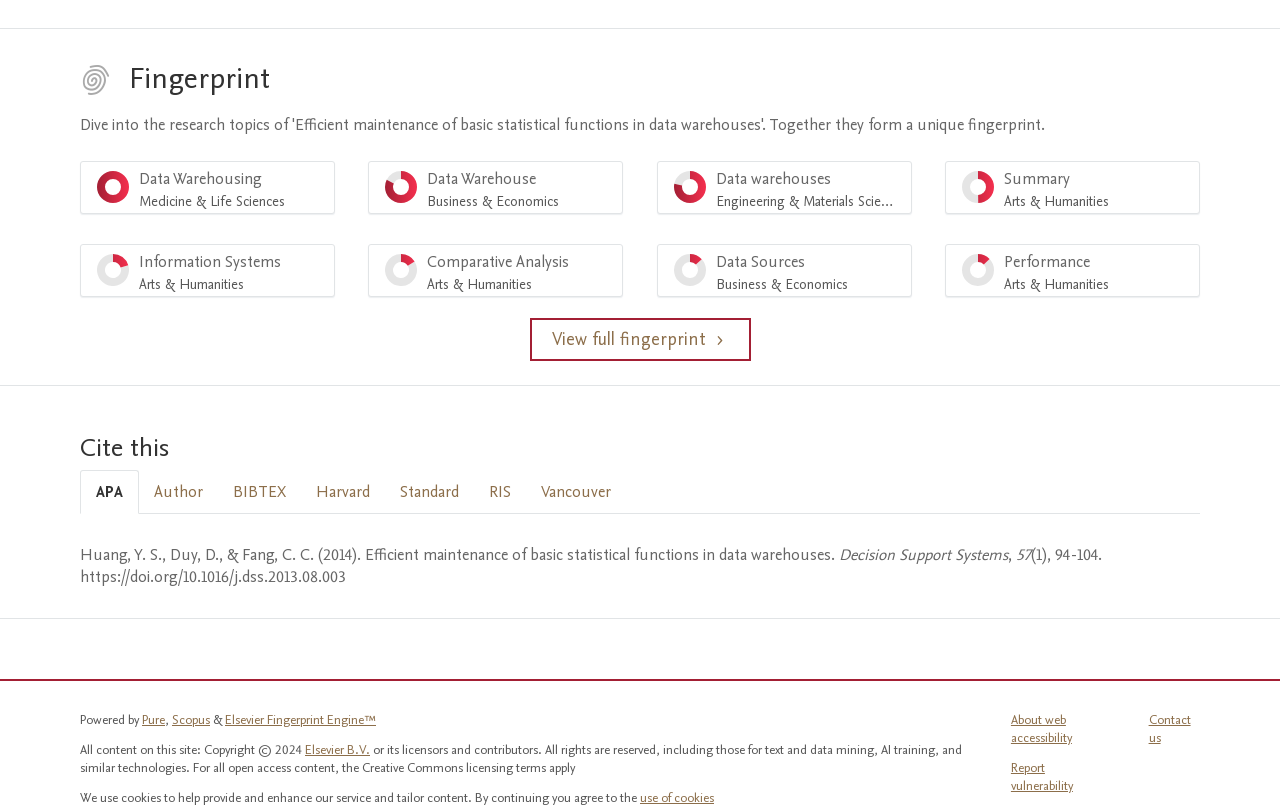Determine the bounding box coordinates for the clickable element to execute this instruction: "View full citation in Vancouver style". Provide the coordinates as four float numbers between 0 and 1, i.e., [left, top, right, bottom].

[0.411, 0.584, 0.489, 0.636]